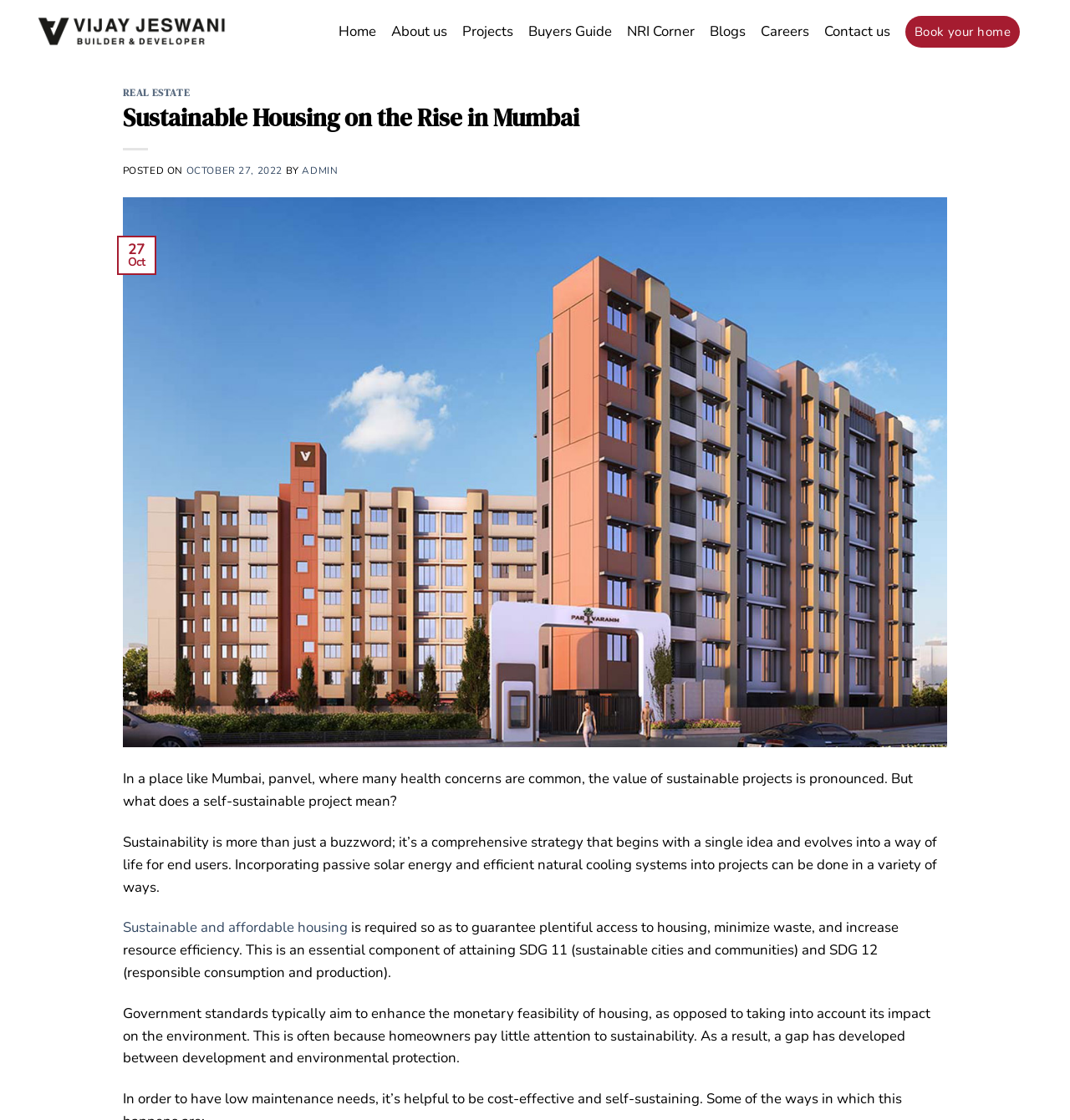Determine the bounding box coordinates in the format (top-left x, top-left y, bottom-right x, bottom-right y). Ensure all values are floating point numbers between 0 and 1. Identify the bounding box of the UI element described by: title="Vijay Properties - Real-Estate Builder"

[0.035, 0.014, 0.211, 0.042]